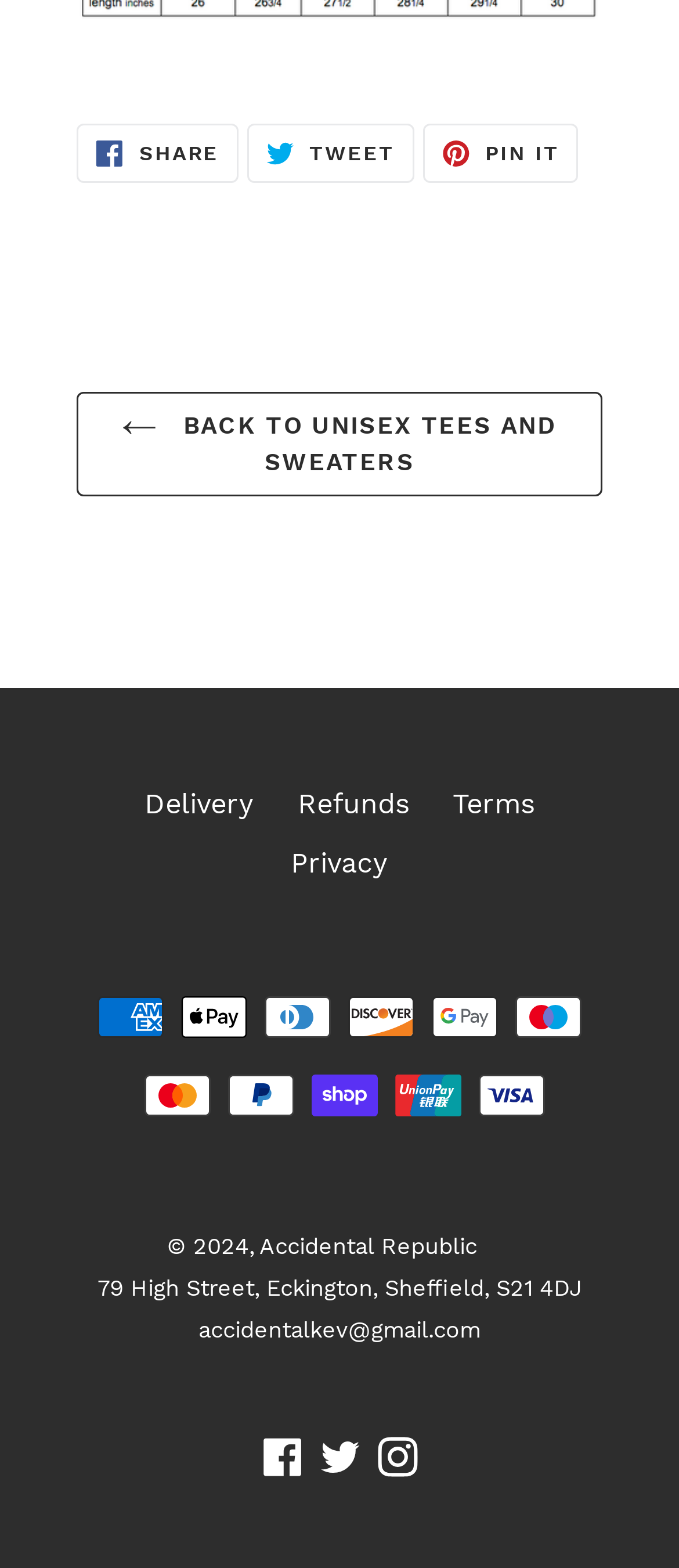Where is the company located?
Please provide a full and detailed response to the question.

The webpage displays the company's address as '79 High Street, Eckington, Sheffield, S21 4DJ', indicating that the company is located in Eckington, Sheffield.